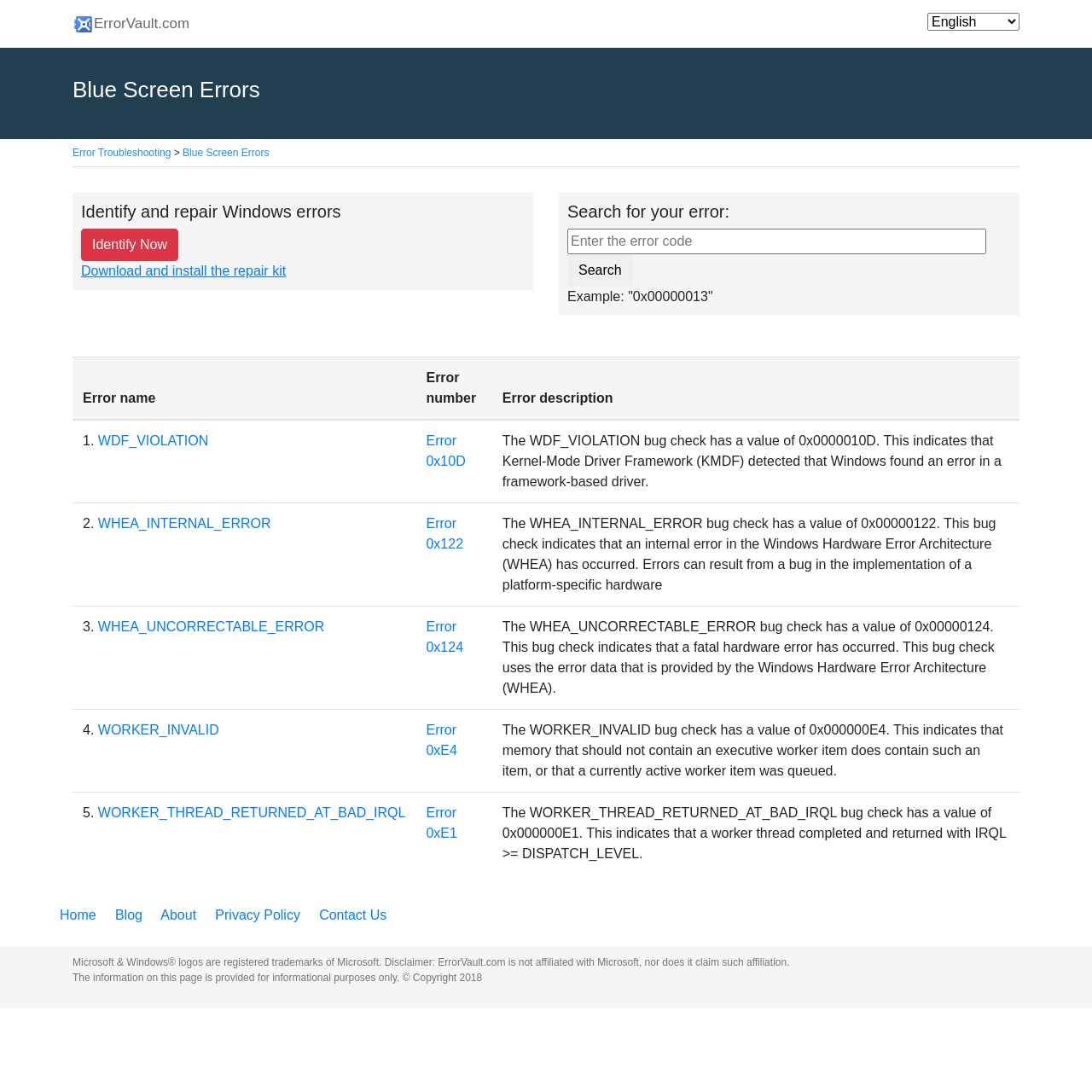Please provide the bounding box coordinates for the element that needs to be clicked to perform the instruction: "Search for your error". The coordinates must consist of four float numbers between 0 and 1, formatted as [left, top, right, bottom].

[0.52, 0.233, 0.579, 0.263]